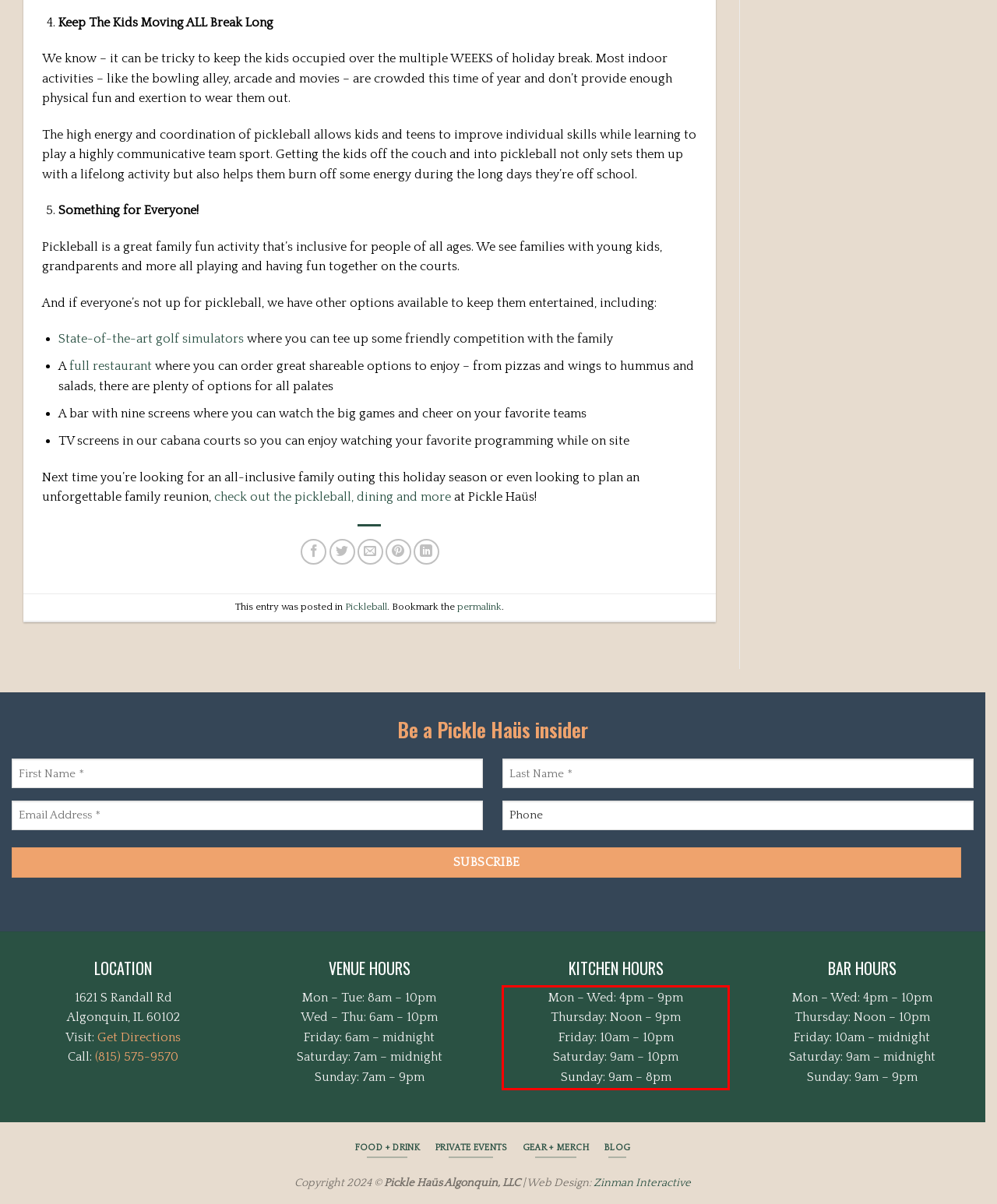Using the provided webpage screenshot, identify and read the text within the red rectangle bounding box.

Mon – Wed: 4pm – 9pm Thursday: Noon – 9pm Friday: 10am – 10pm Saturday: 9am – 10pm Sunday: 9am – 8pm